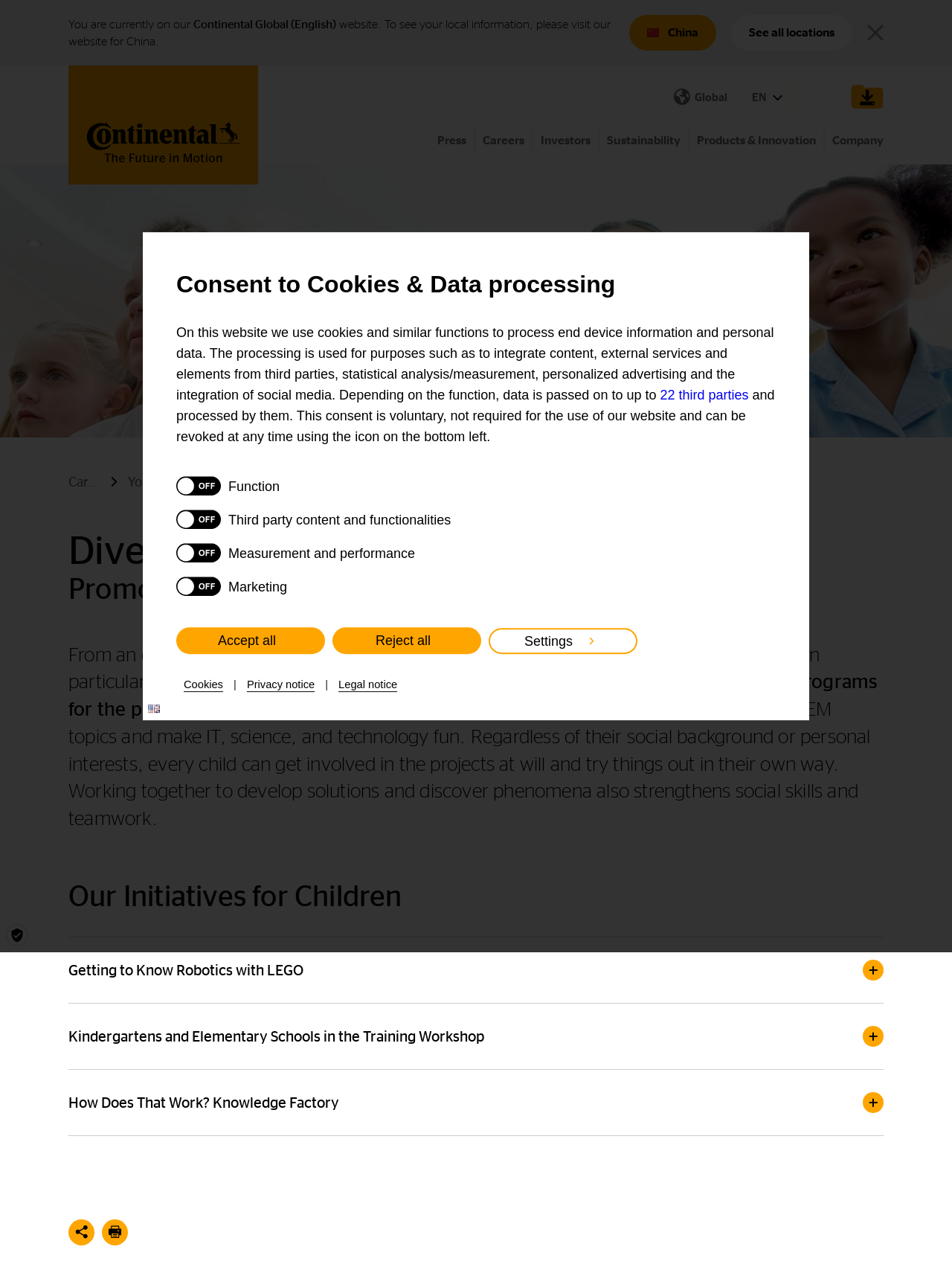Find and provide the bounding box coordinates for the UI element described here: "Landlord Reference Request". The coordinates should be given as four float numbers between 0 and 1: [left, top, right, bottom].

None